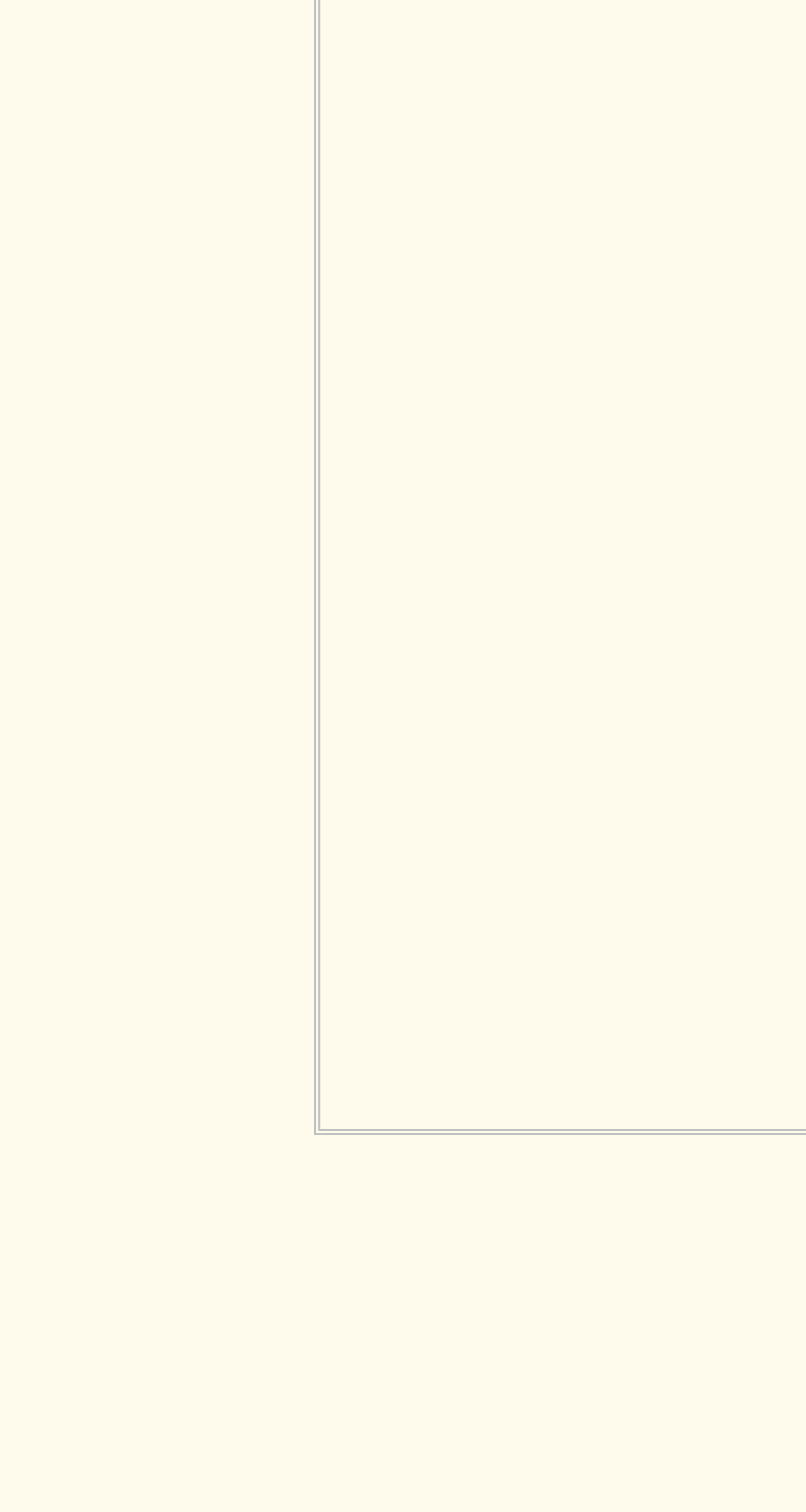Provide a brief response to the question below using one word or phrase:
What is the purpose of the 'Back to top' link?

To go back to the top of the page